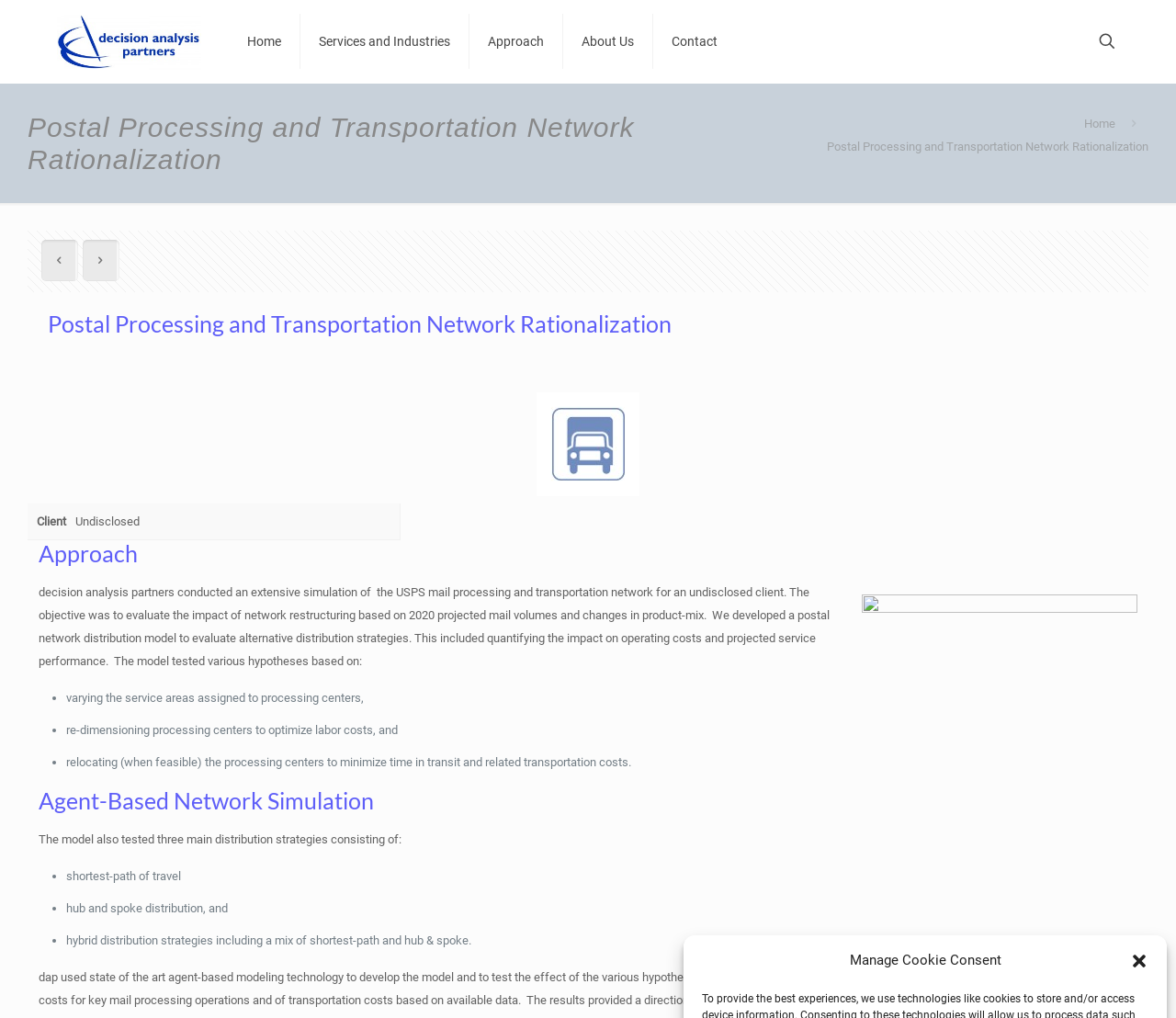Please find the bounding box coordinates of the clickable region needed to complete the following instruction: "search for something". The bounding box coordinates must consist of four float numbers between 0 and 1, i.e., [left, top, right, bottom].

[0.931, 0.029, 0.952, 0.052]